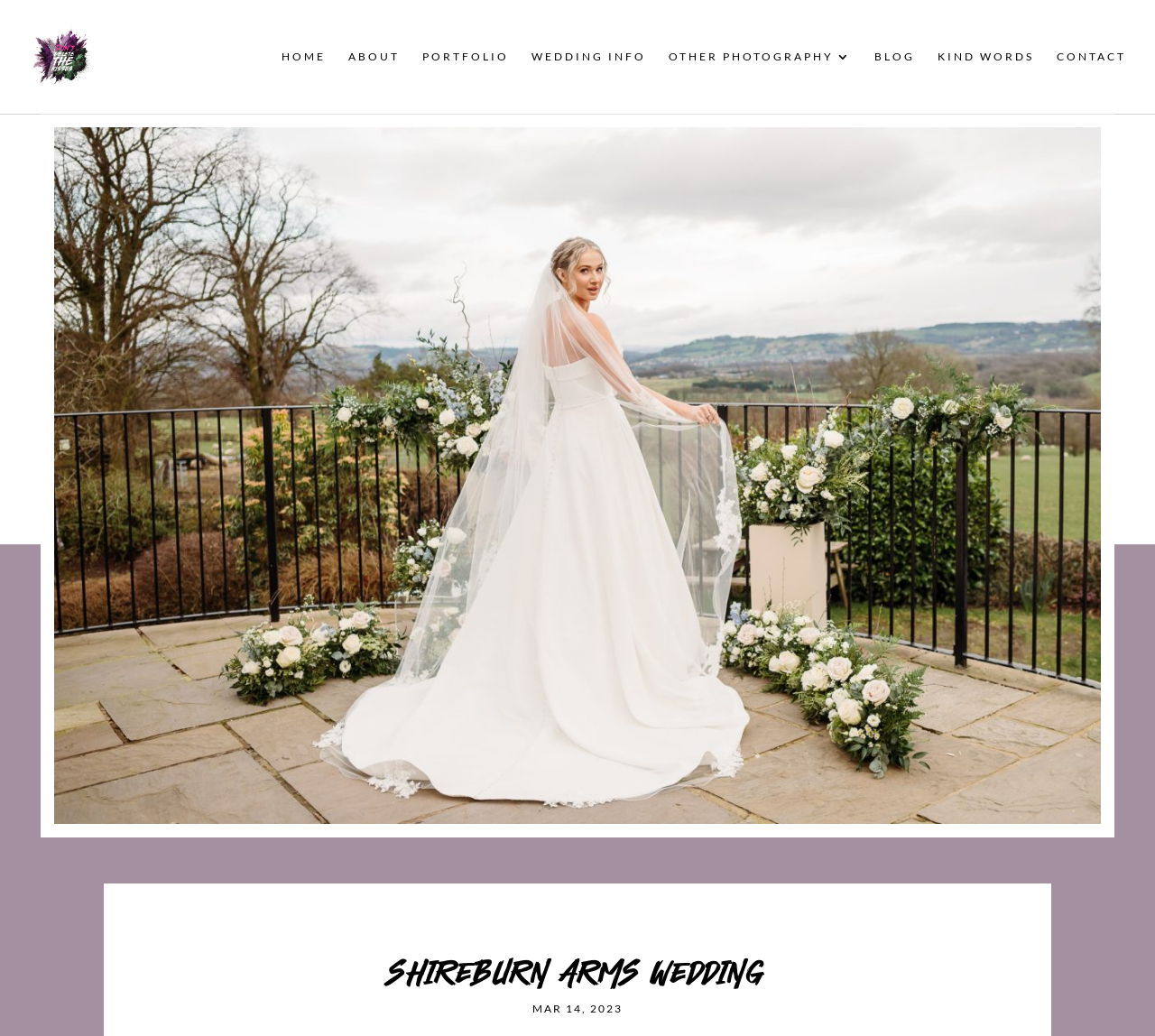Please identify the bounding box coordinates of the clickable area that will allow you to execute the instruction: "read blog".

[0.757, 0.049, 0.792, 0.11]